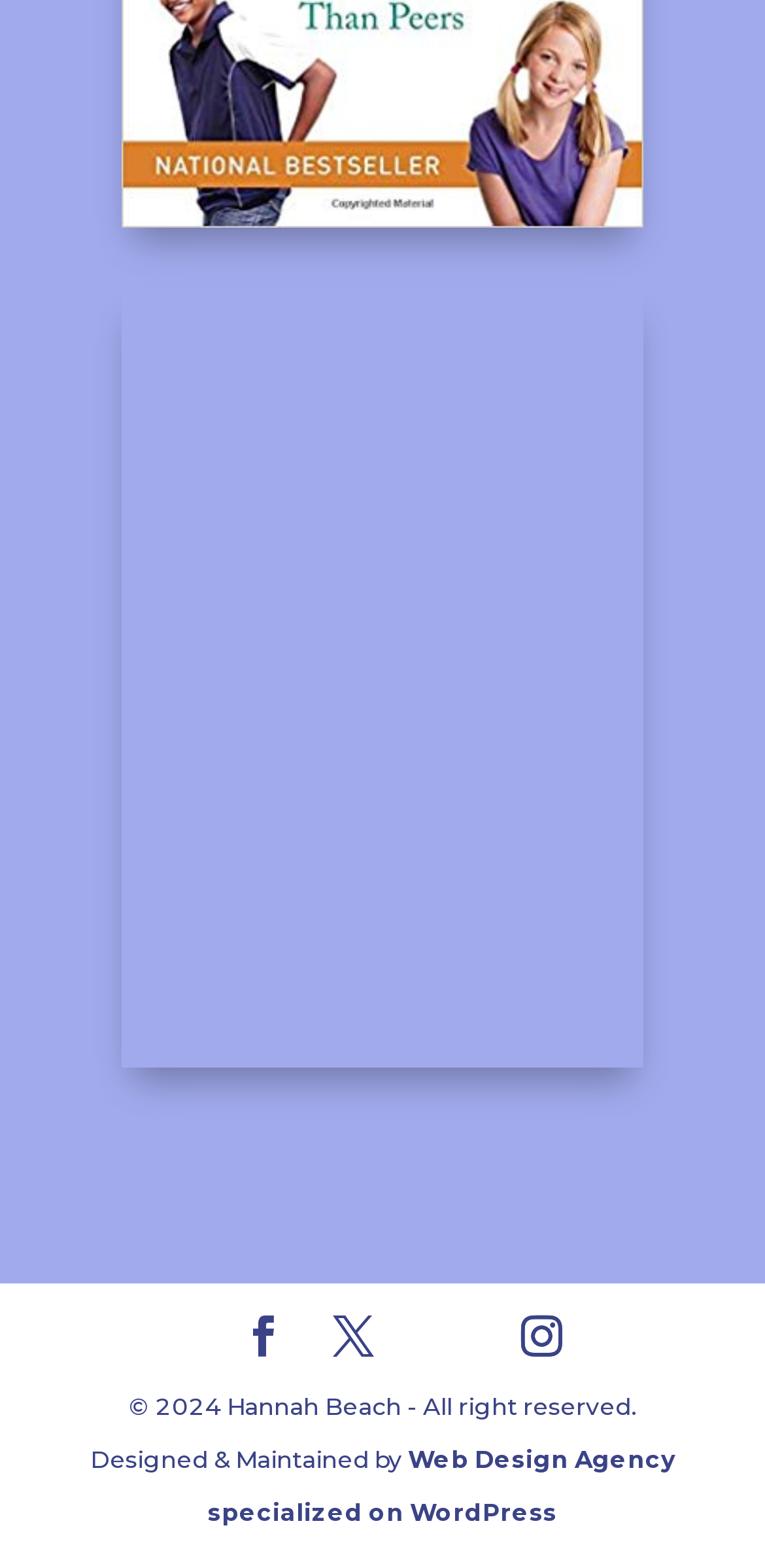What is the copyright year?
Using the image as a reference, answer with just one word or a short phrase.

2024